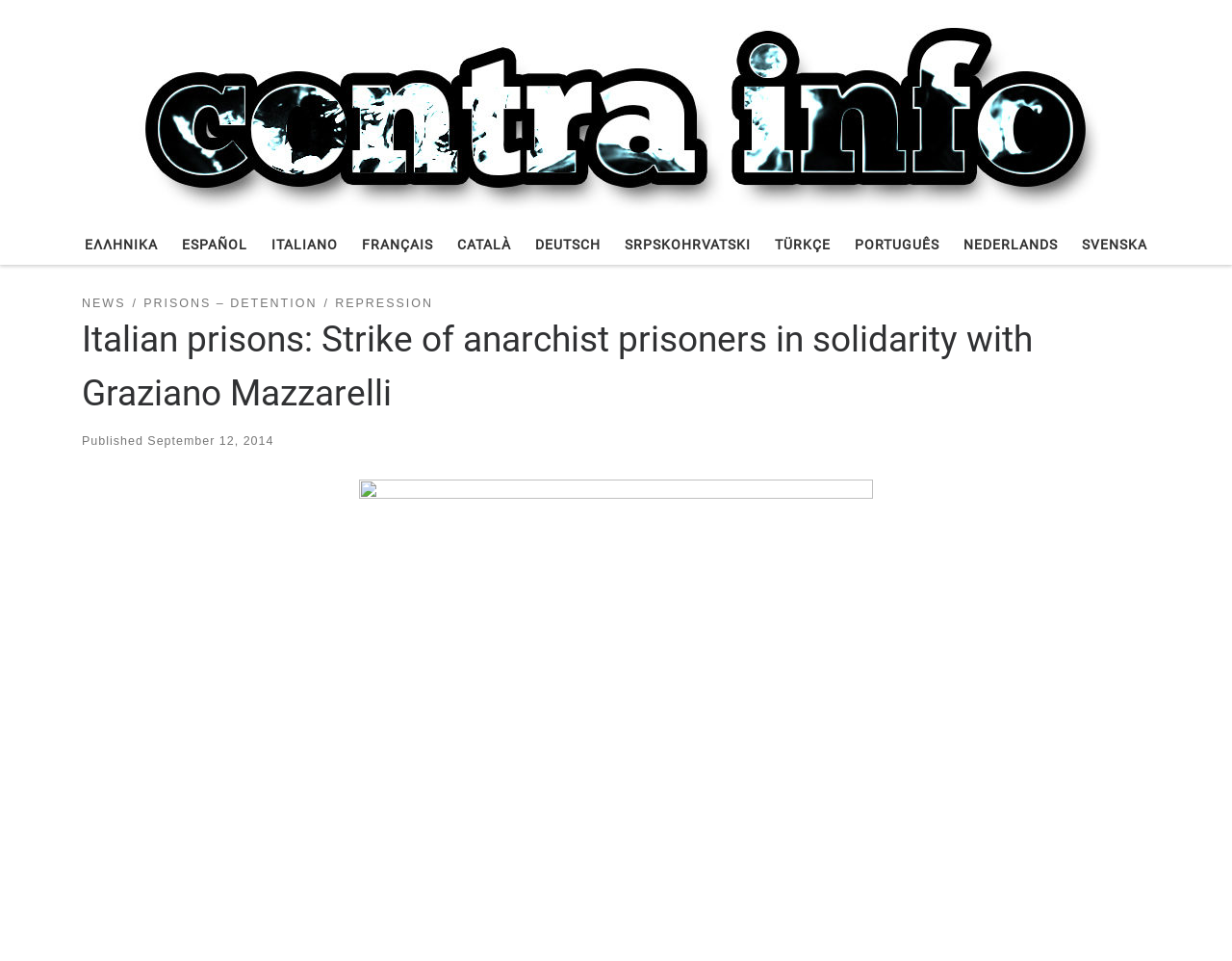Locate the bounding box coordinates of the area where you should click to accomplish the instruction: "switch to ΕΛΛΗΝΙΚΑ language".

[0.064, 0.233, 0.133, 0.275]